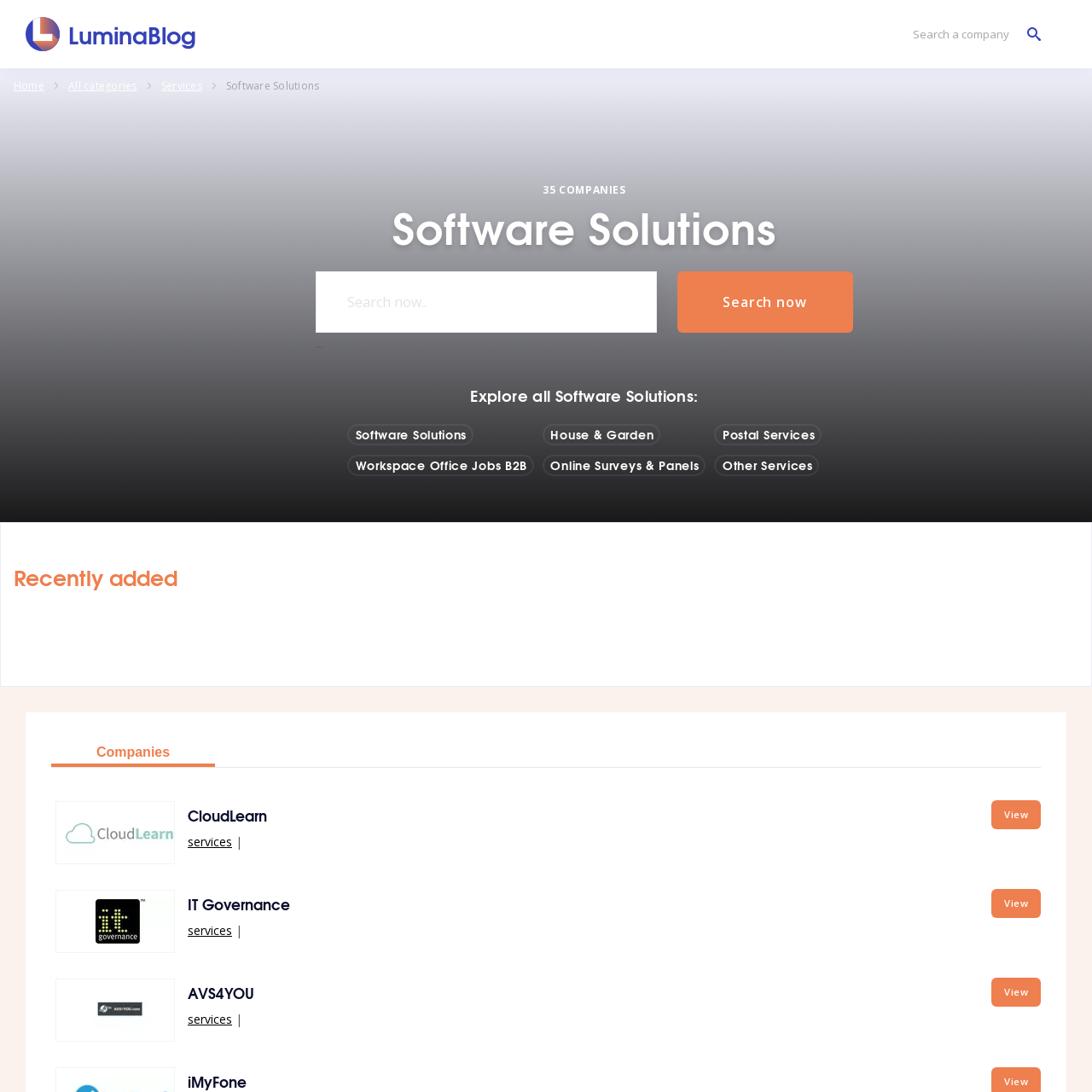Determine the bounding box coordinates of the section to be clicked to follow the instruction: "Search a company". The coordinates should be given as four float numbers between 0 and 1, formatted as [left, top, right, bottom].

[0.82, 0.015, 0.961, 0.047]